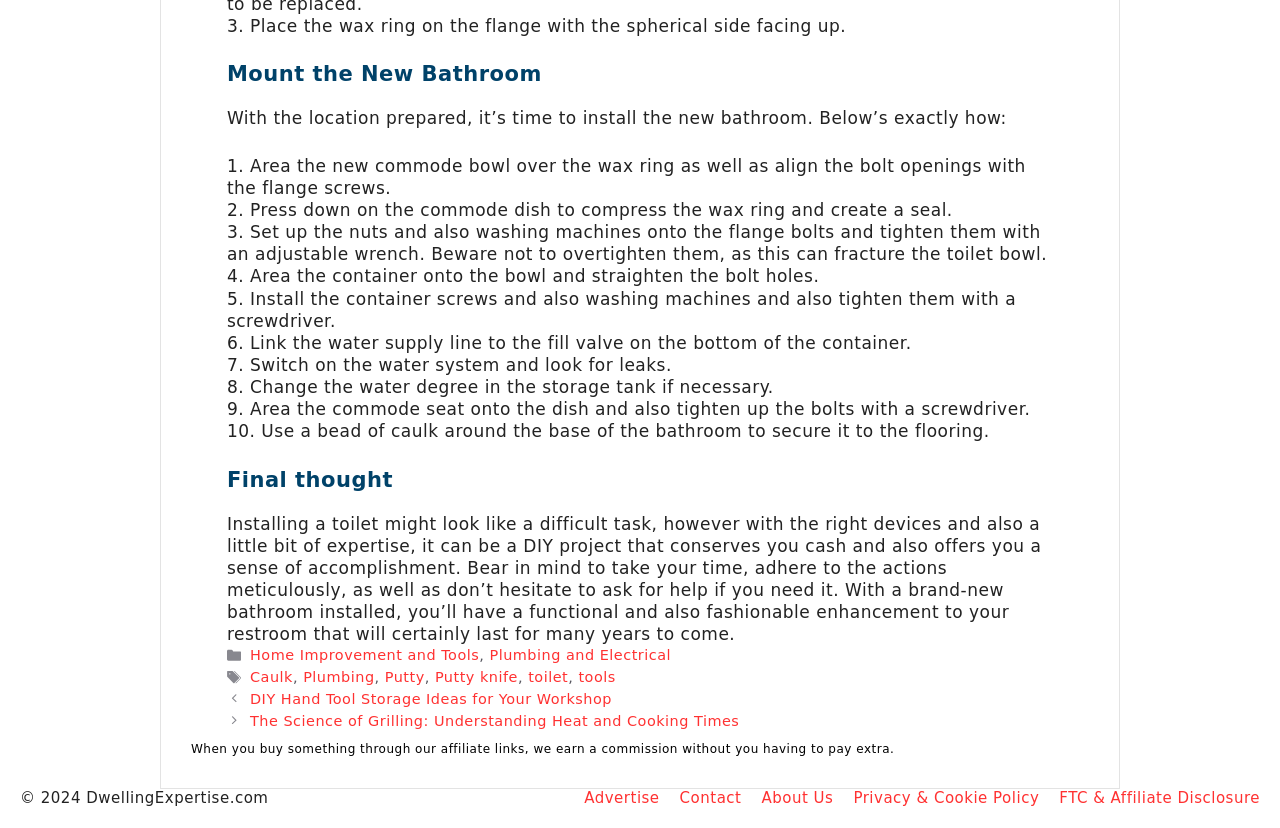Please provide the bounding box coordinate of the region that matches the element description: Putty knife. Coordinates should be in the format (top-left x, top-left y, bottom-right x, bottom-right y) and all values should be between 0 and 1.

[0.34, 0.808, 0.405, 0.827]